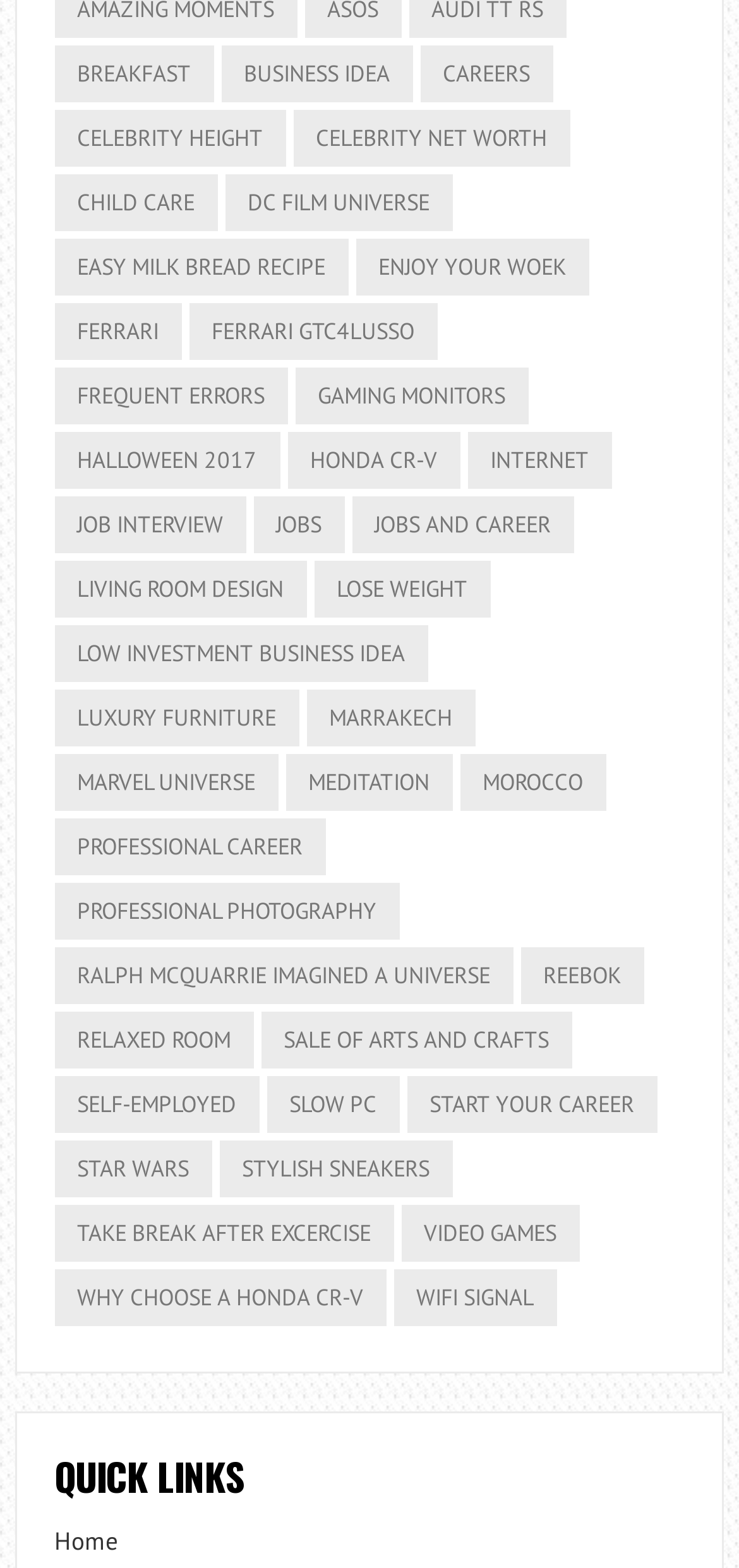What is the last category listed?
Observe the image and answer the question with a one-word or short phrase response.

Why choose a Honda CR-V